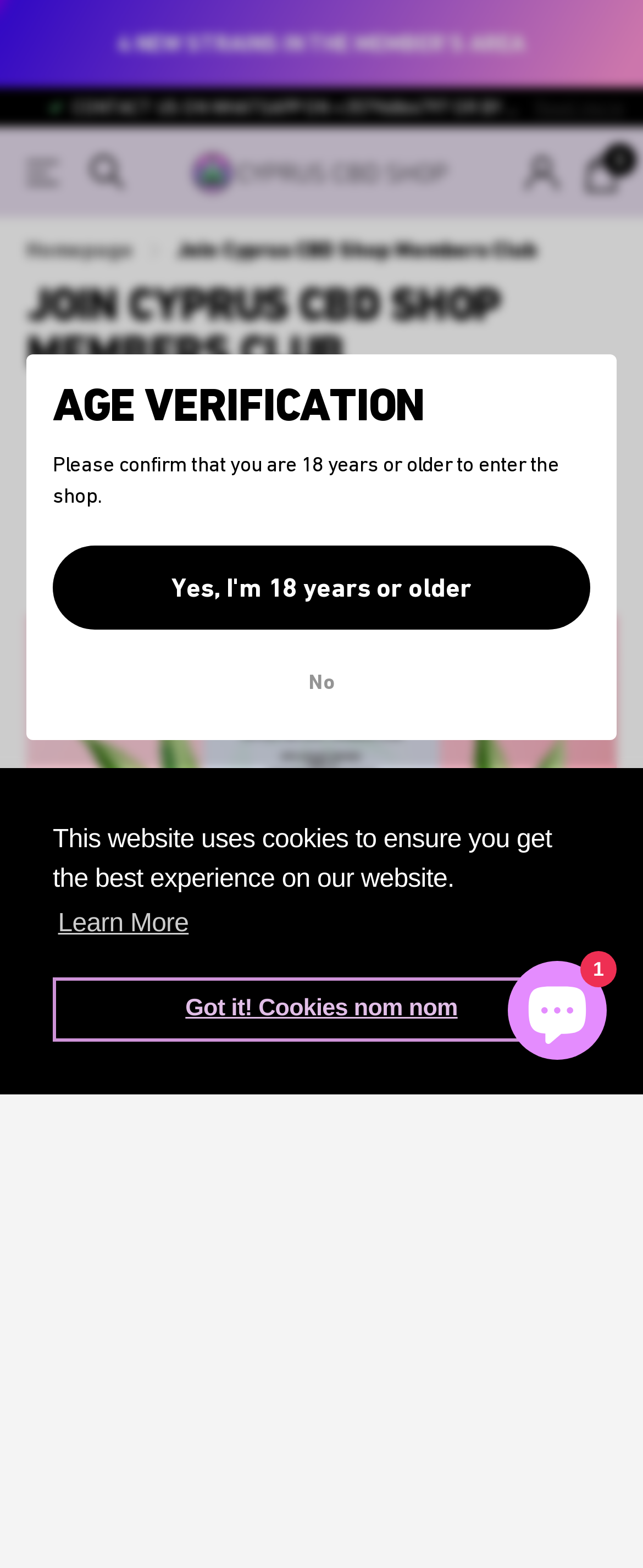Determine the bounding box coordinates of the clickable region to follow the instruction: "Verify your age".

[0.082, 0.348, 0.918, 0.401]